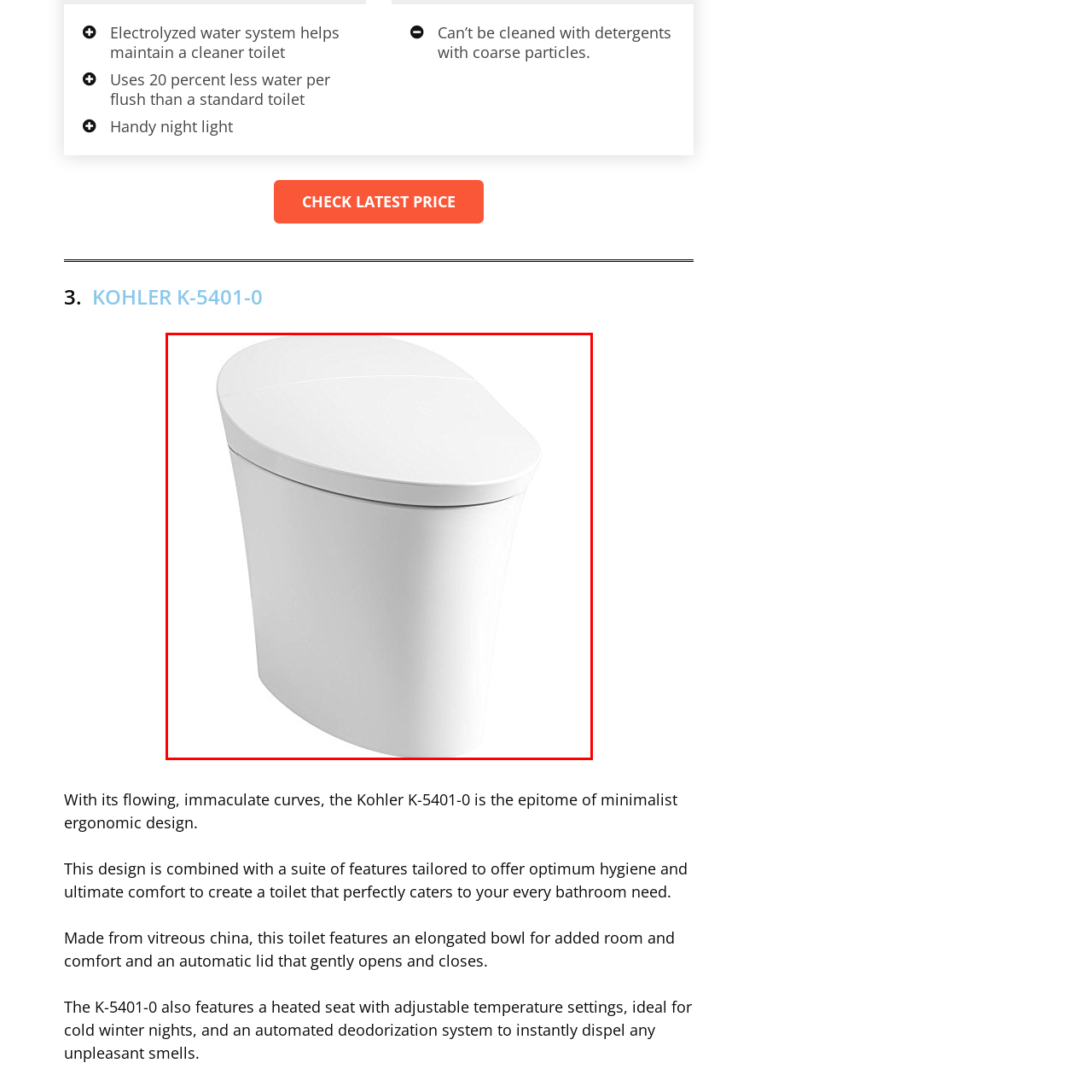Explain what is happening in the image inside the red outline in great detail.

This image showcases the KOHLER K-5401-0 Veil Skirted toilet, which exemplifies minimalist ergonomic design with its sleek, flowing curves and a contemporary aesthetic. Designed for modern bathrooms, it features an elongated bowl that enhances comfort and provides ample space. The toilet is constructed from durable vitreous china and boasts a unique automatic lid that gently opens and closes, promoting convenience and hygiene. Additionally, it incorporates advanced features such as a heated seat with adjustable temperature settings, ensuring warmth and comfort during cold winter nights, and an automated deodorization system that effectively eliminates unpleasant odors, enhancing your bathroom experience. This model also emphasizes water efficiency, using 20 percent less water per flush compared to standard toilets, all while maintaining a commitment to cleanliness with its electrolyzed water system.